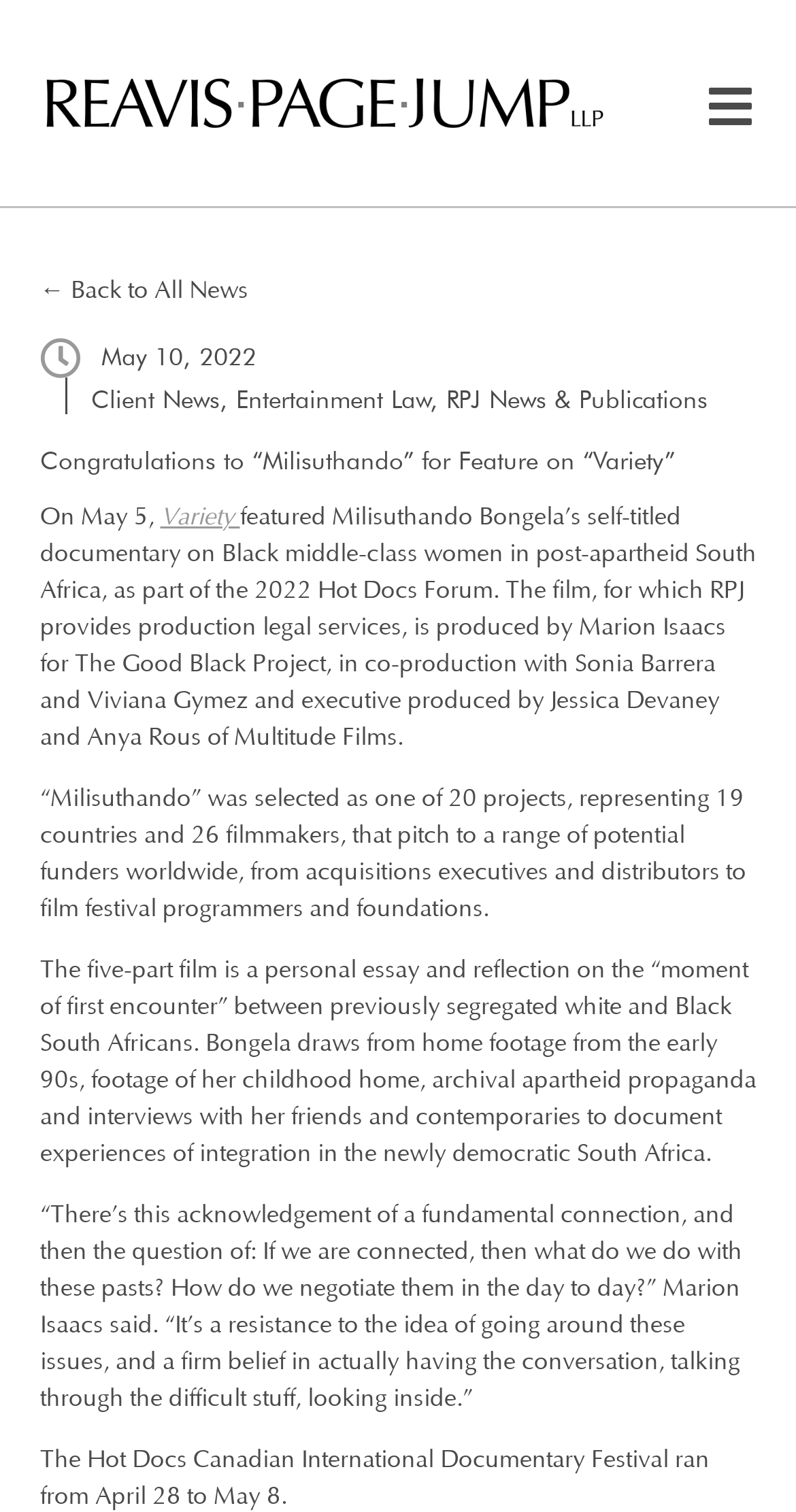Analyze and describe the webpage in a detailed narrative.

This webpage is about a news article from RPJ Law, a law firm that provides production legal services for a documentary film called "Milisuthando". The page has a logo of RPJ Law at the top left corner, with a link to the law firm's homepage. On the top right corner, there is a button with no text.

Below the logo, there is a link to go back to all news articles, followed by a date "May 10, 2022" and three links to categories: "Client News", "Entertainment Law", and "RPJ News & Publications".

The main content of the page is a news article with a heading "Congratulations to “Milisuthando” for Feature on “Variety”". The article starts with a brief introduction, mentioning that the documentary film was featured on Variety on May 5. The film is about Black middle-class women in post-apartheid South Africa and was part of the 2022 Hot Docs Forum.

The article then provides more details about the film, including its production team and a brief summary of its content. The film is a personal essay and reflection on the experiences of integration in the newly democratic South Africa. There are quotes from the producer, Marion Isaacs, discussing the importance of having conversations about the past.

At the bottom of the page, there is a final sentence mentioning the duration of the Hot Docs Canadian International Documentary Festival.